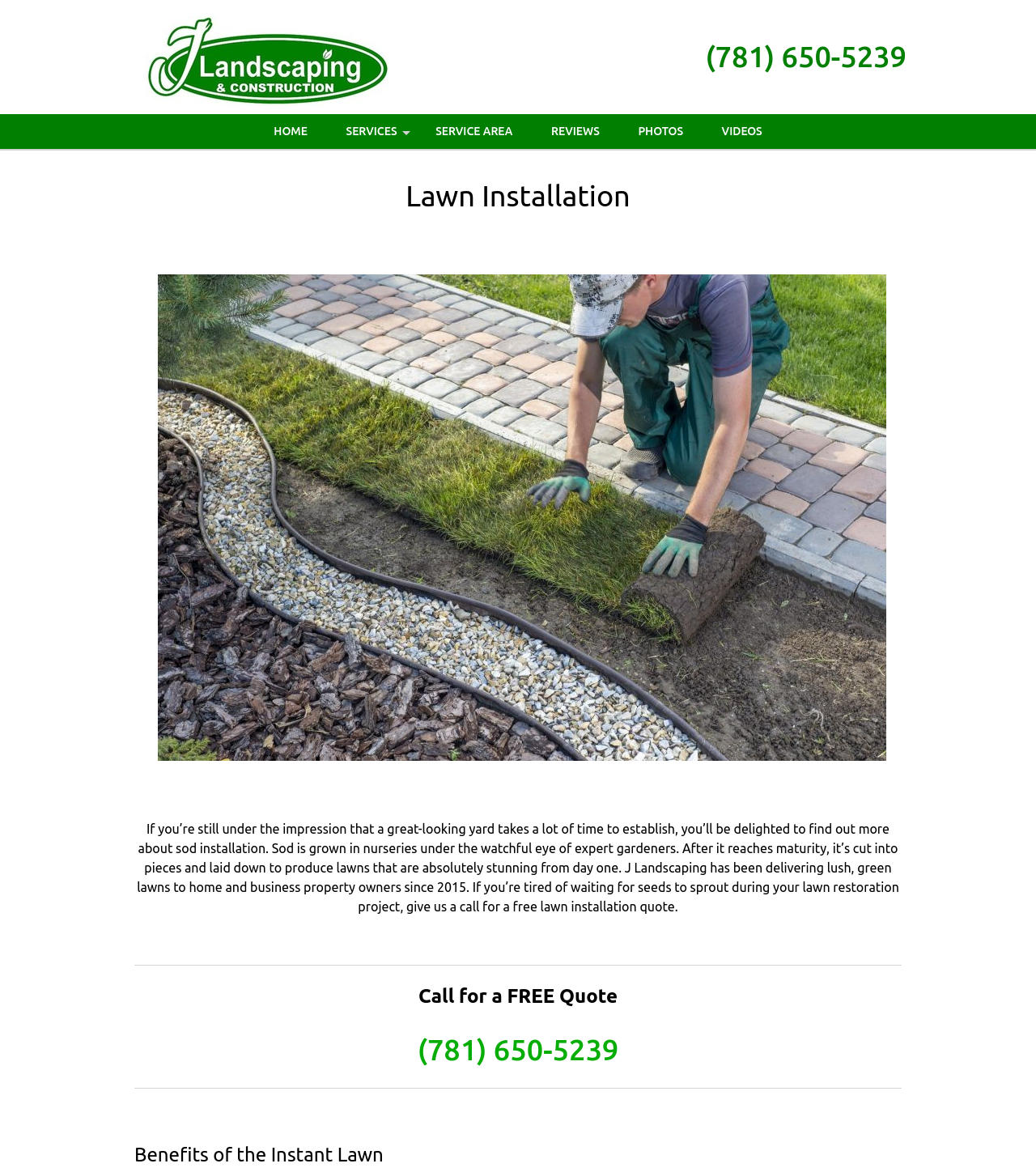Locate the bounding box coordinates of the item that should be clicked to fulfill the instruction: "Navigate to the home page".

[0.247, 0.097, 0.314, 0.127]